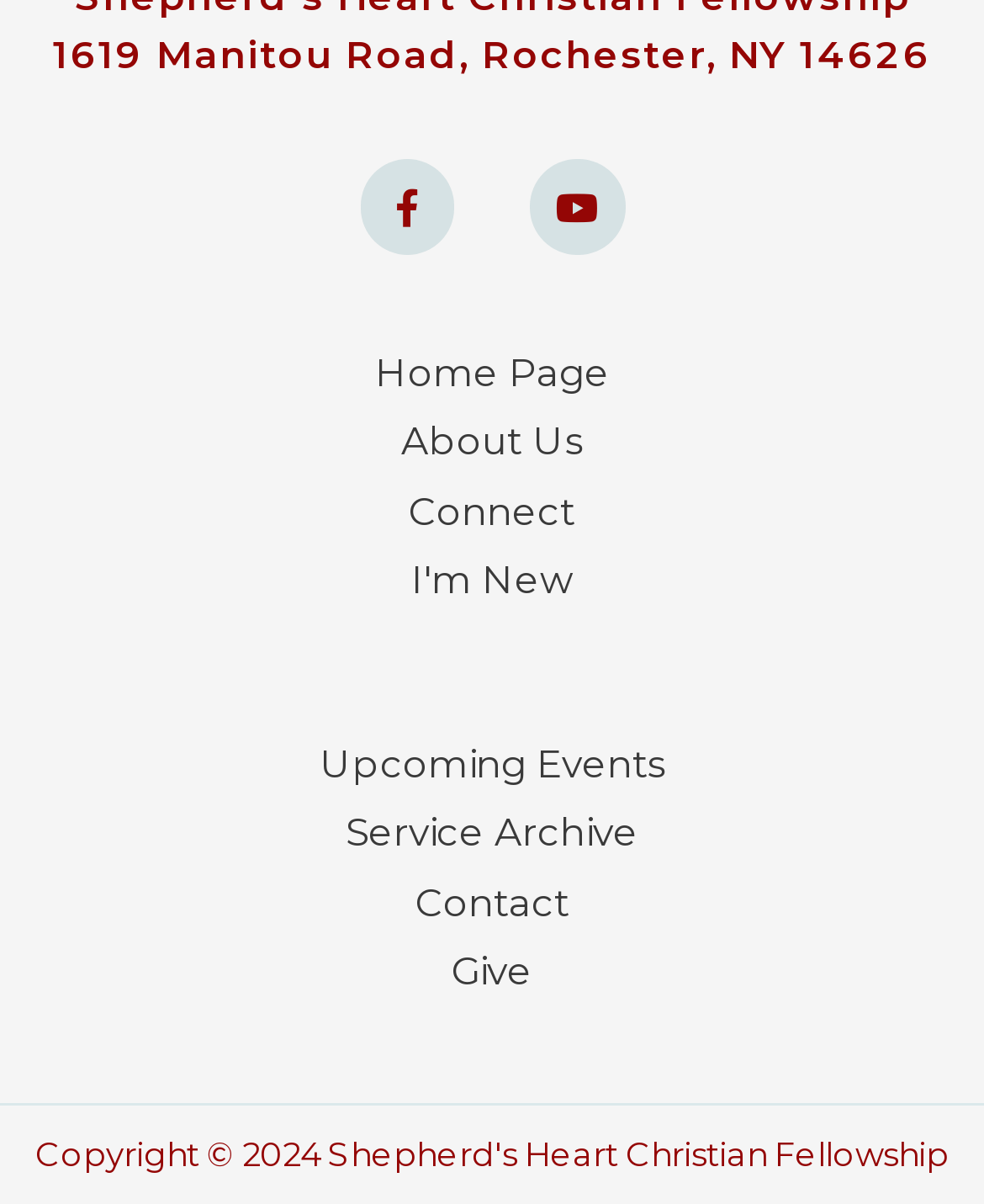Could you provide the bounding box coordinates for the portion of the screen to click to complete this instruction: "connect with others"?

[0.051, 0.402, 0.949, 0.45]